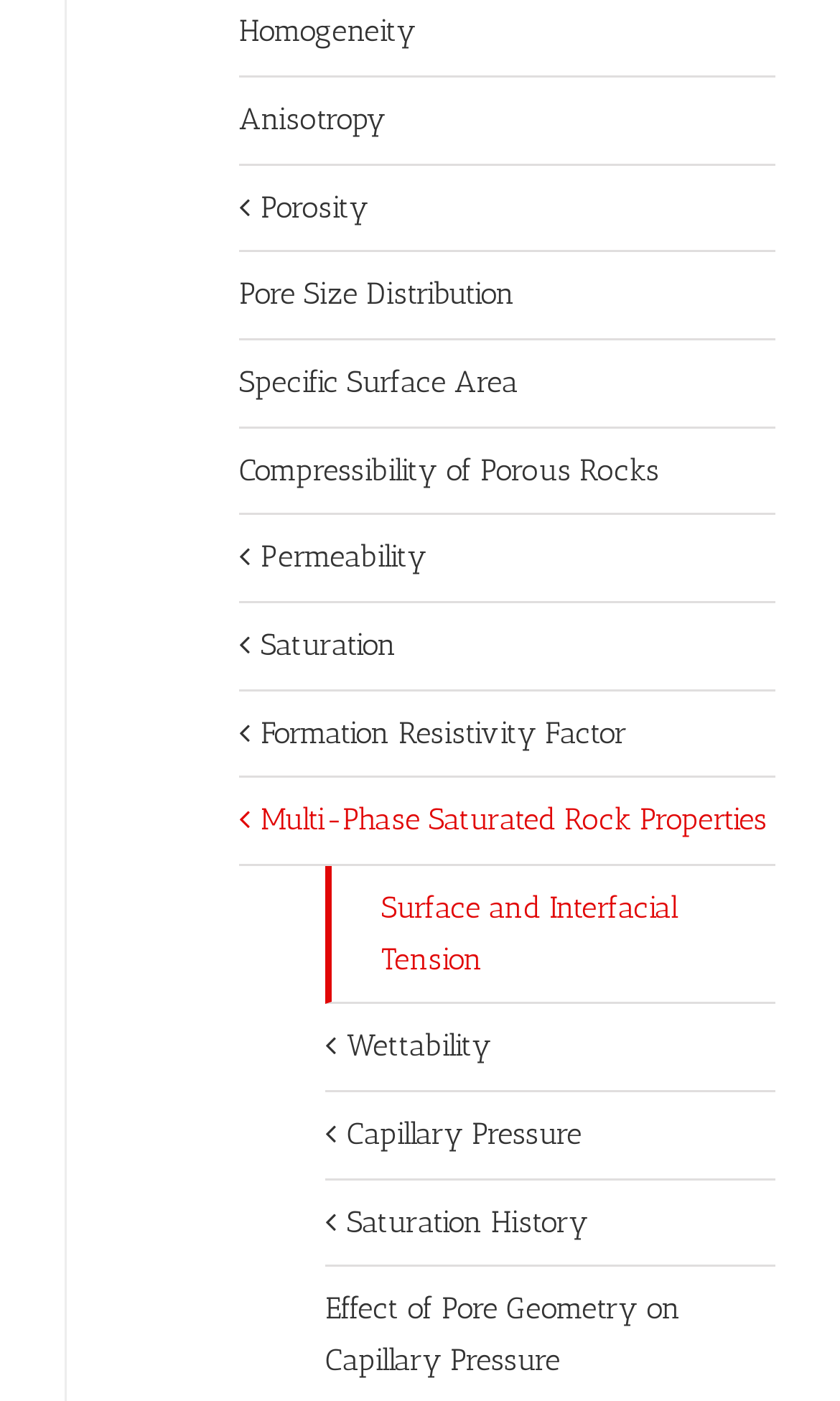Provide a brief response to the question below using one word or phrase:
What is the first link on the webpage?

Anisotropy